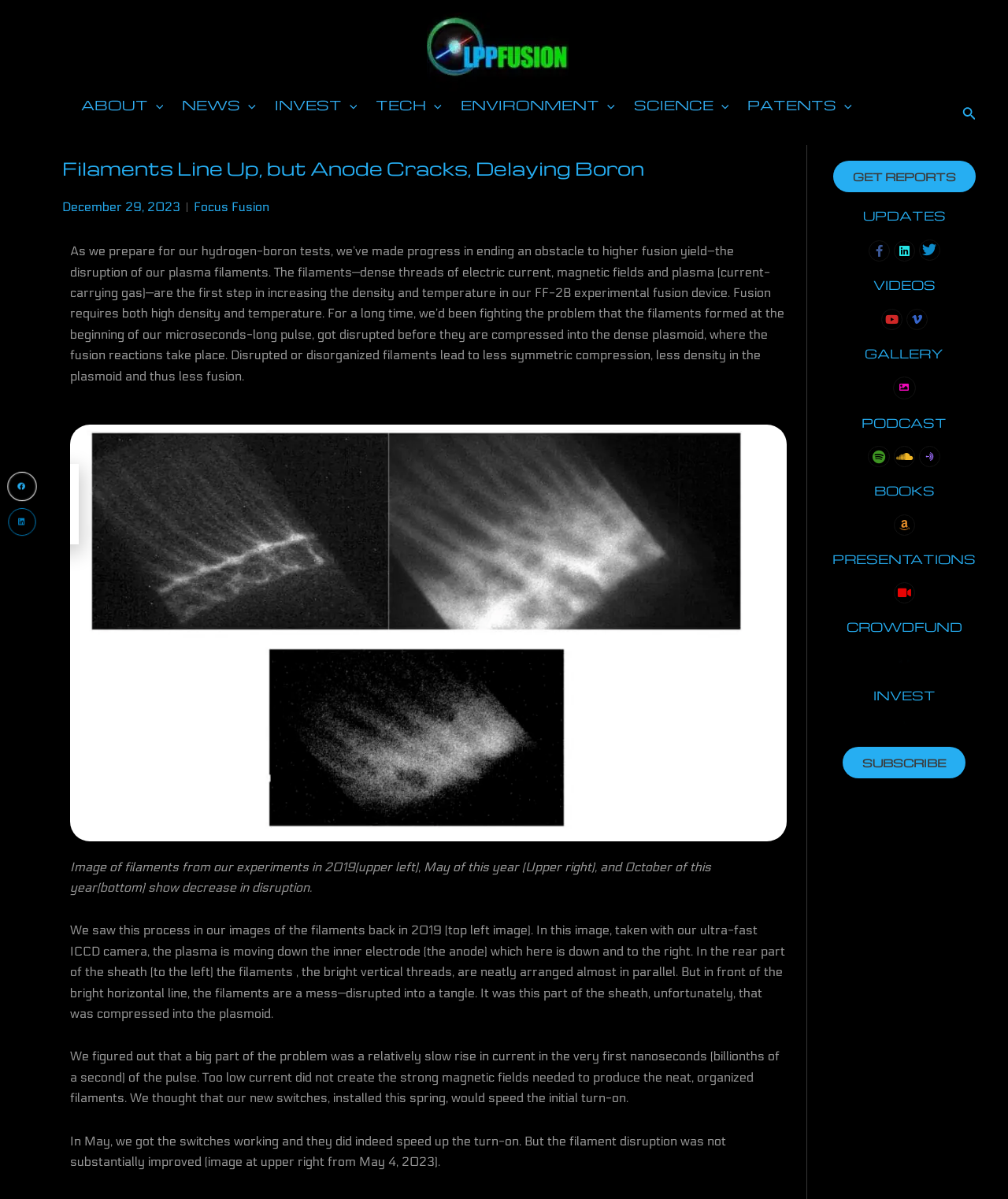Using the details from the image, please elaborate on the following question: What is the purpose of the filaments?

According to the webpage, the filaments are the first step in increasing the density and temperature in the experimental fusion device, which is necessary for fusion reactions to take place.